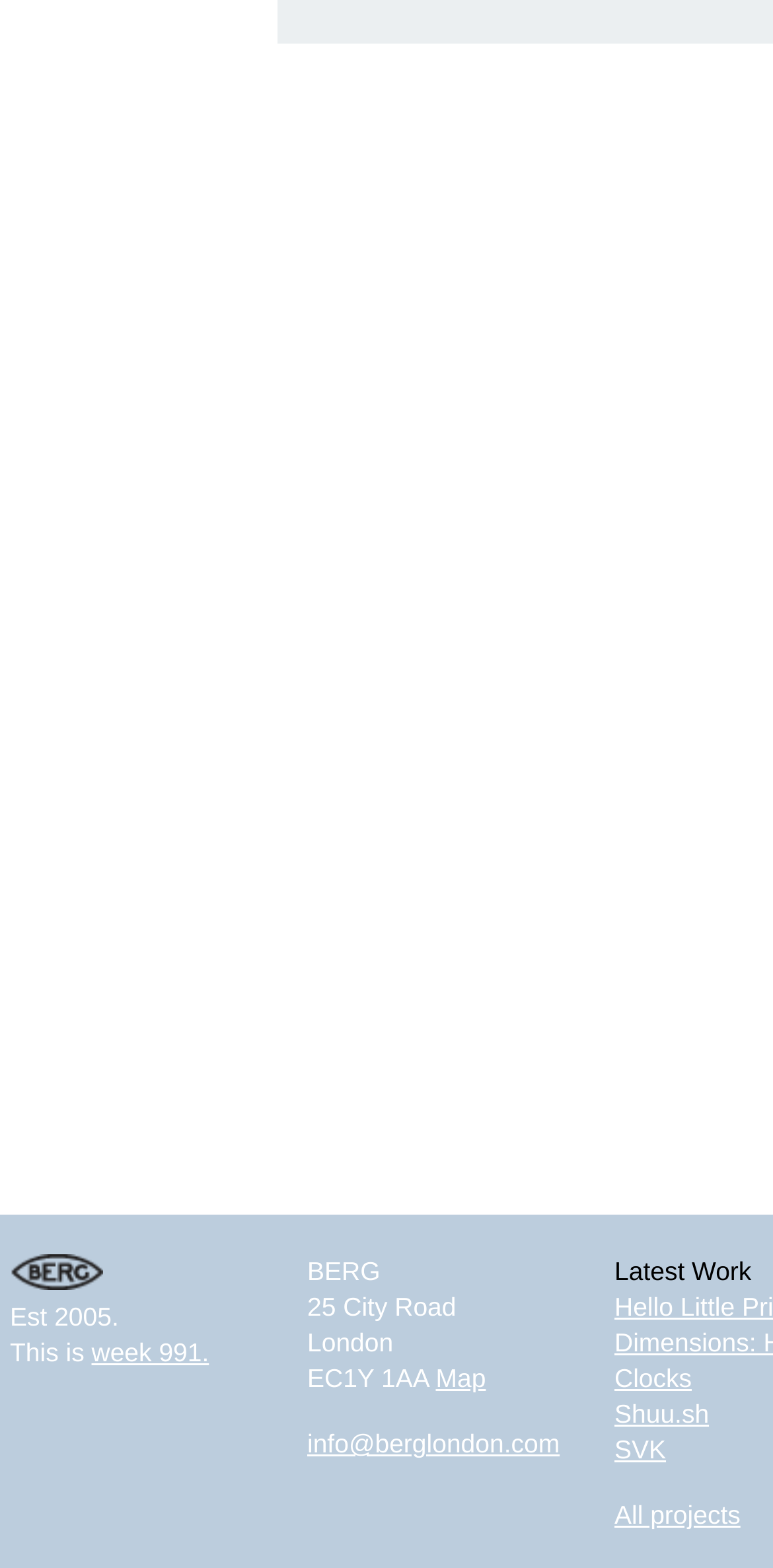What is the email address of the company?
Please respond to the question with as much detail as possible.

The email address of the company can be found in the contact information section of the webpage, where it says 'info@berglondon.com'.